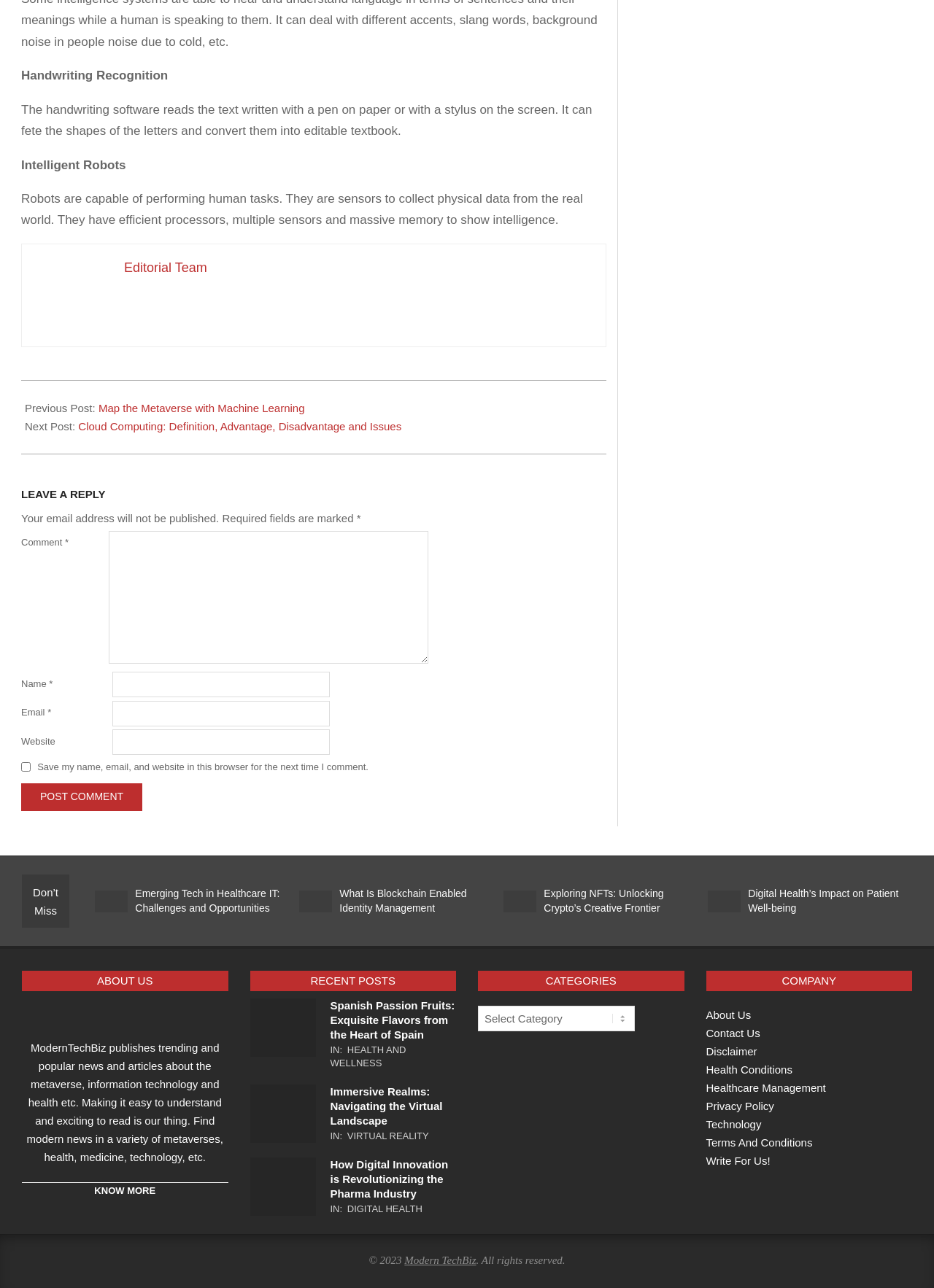Please provide a comprehensive response to the question based on the details in the image: What is the topic of the article above the 'Leave a Reply' section?

I found the topic by looking at the static text elements above the 'Leave a Reply' section, which is a heading element with the text 'Handwriting Recognition'.